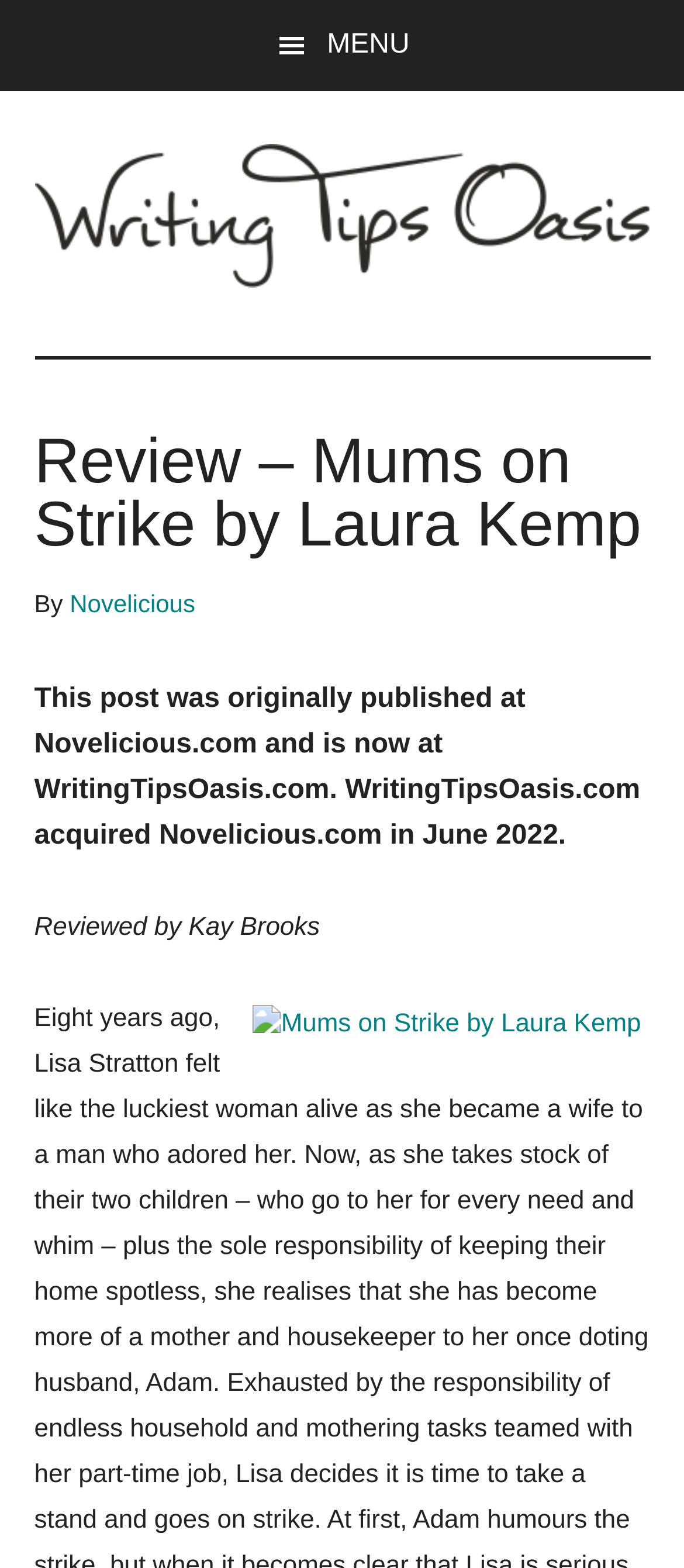What is the name of the website?
Please provide a comprehensive answer to the question based on the webpage screenshot.

I determined the name of the website by looking at the link element with the text 'Writing Tips Oasis' which is located at the top of the webpage, indicating that it is the website's title.